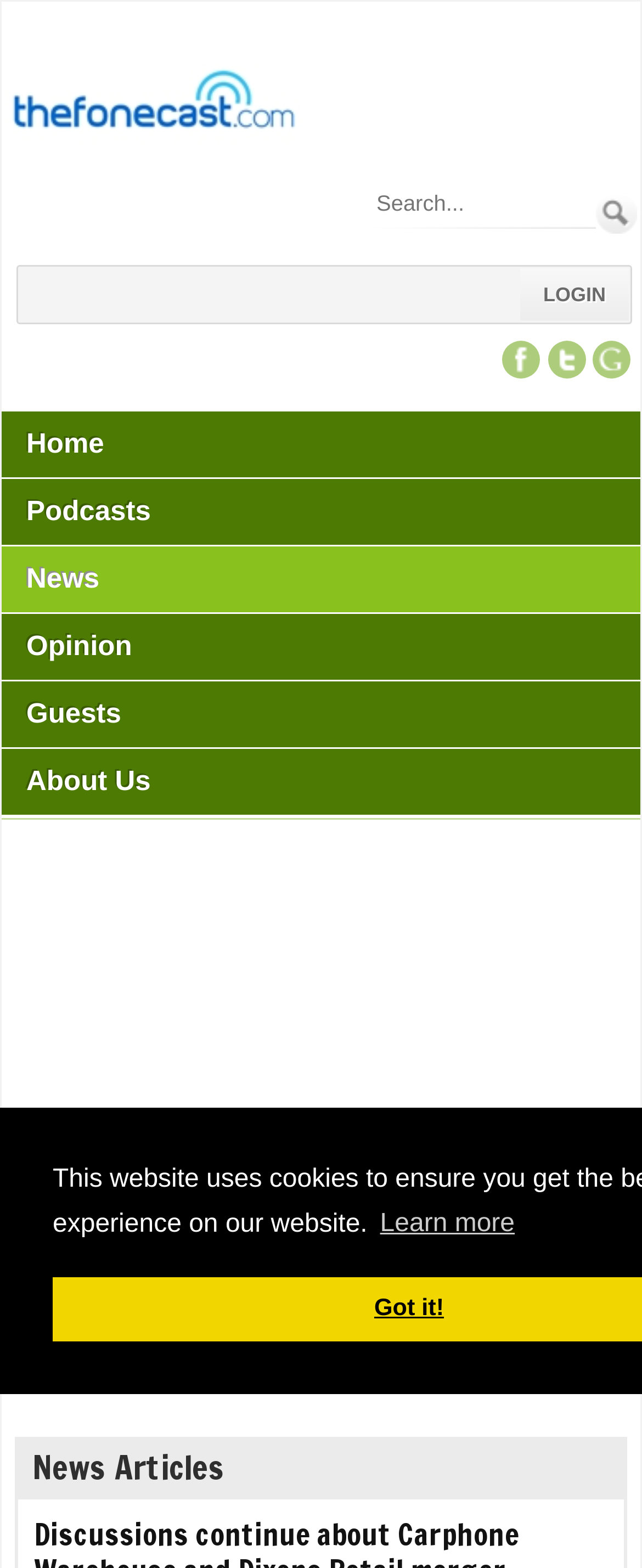Please specify the bounding box coordinates in the format (top-left x, top-left y, bottom-right x, bottom-right y), with values ranging from 0 to 1. Identify the bounding box for the UI component described as follows: About Us

[0.003, 0.477, 0.869, 0.519]